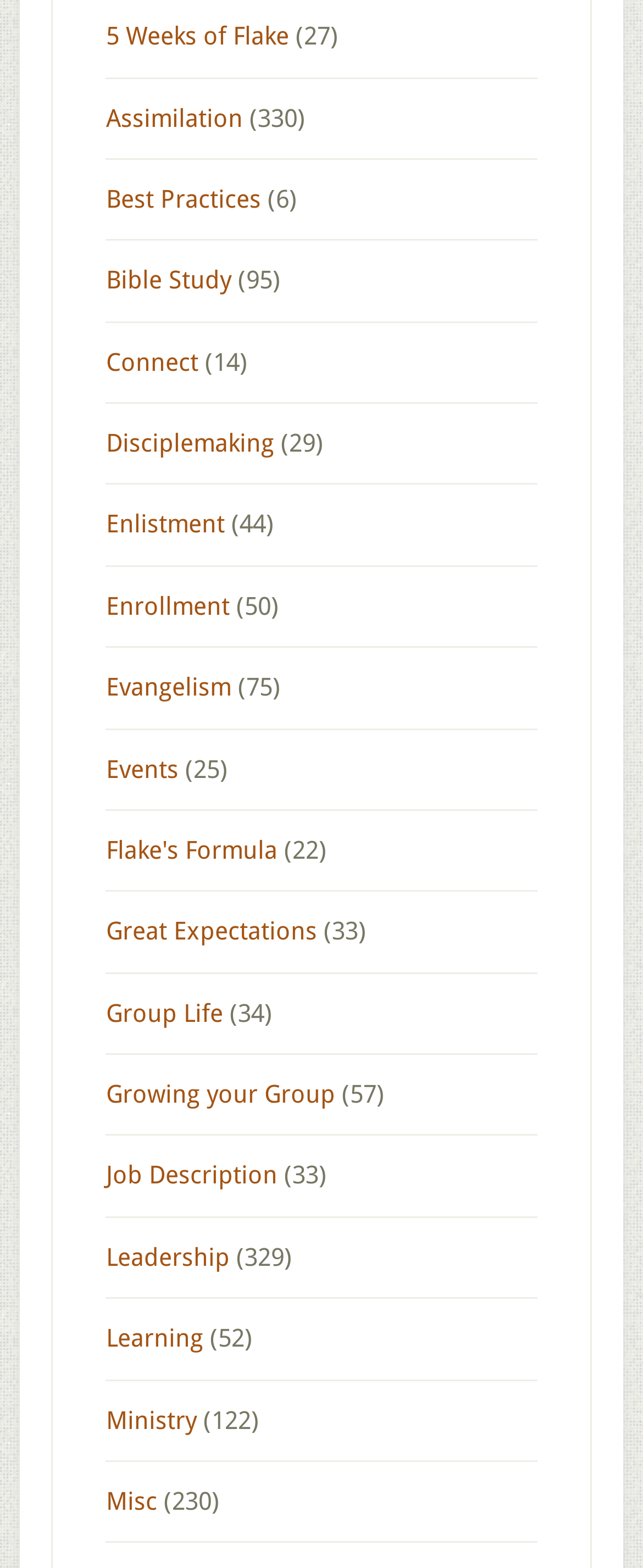Locate the bounding box coordinates of the clickable part needed for the task: "Learn about 'Bible Study'".

[0.165, 0.17, 0.359, 0.188]